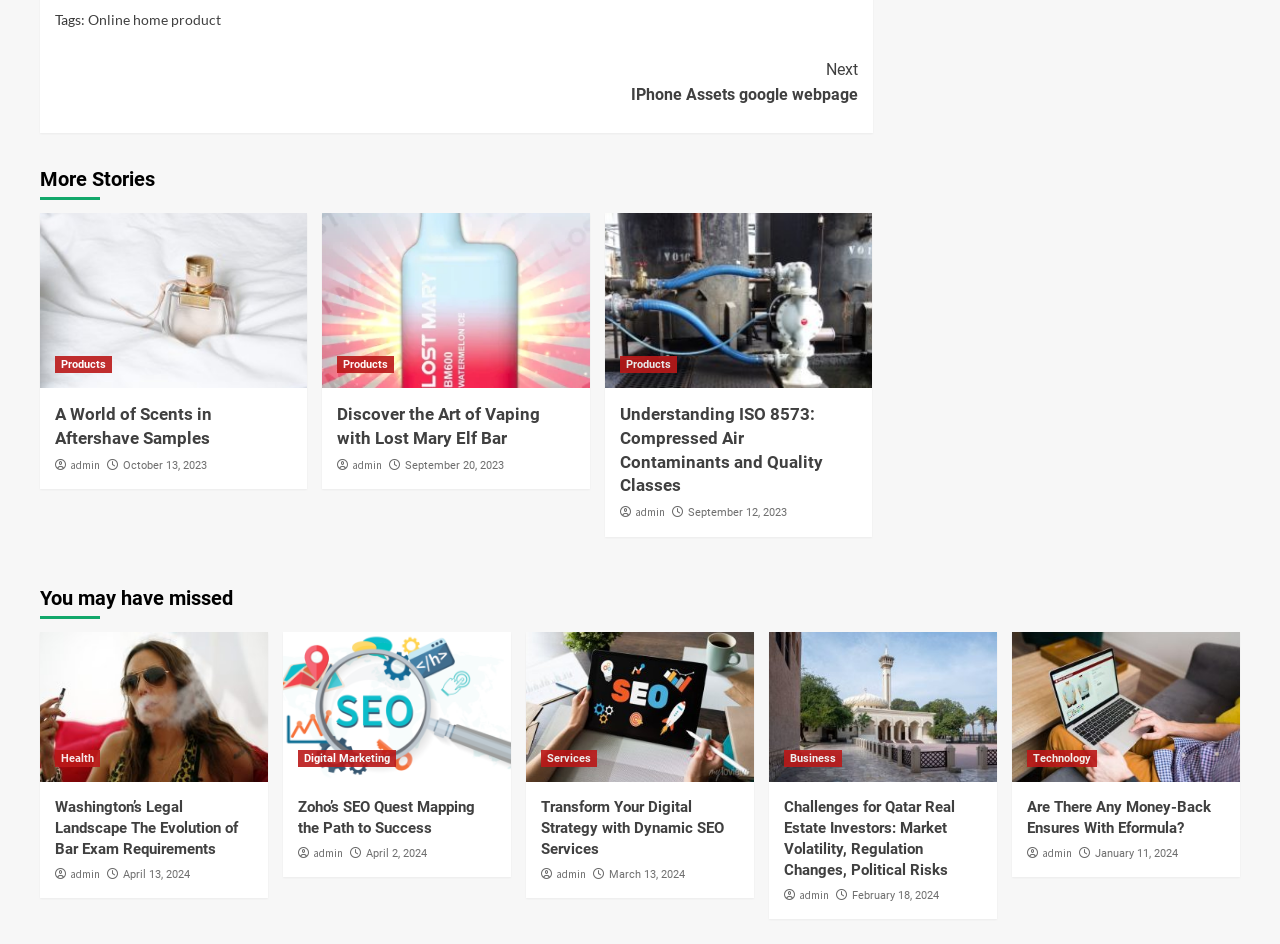Find the bounding box coordinates of the element to click in order to complete the given instruction: "Read 'A World of Scents in Aftershave Samples'."

[0.031, 0.226, 0.24, 0.411]